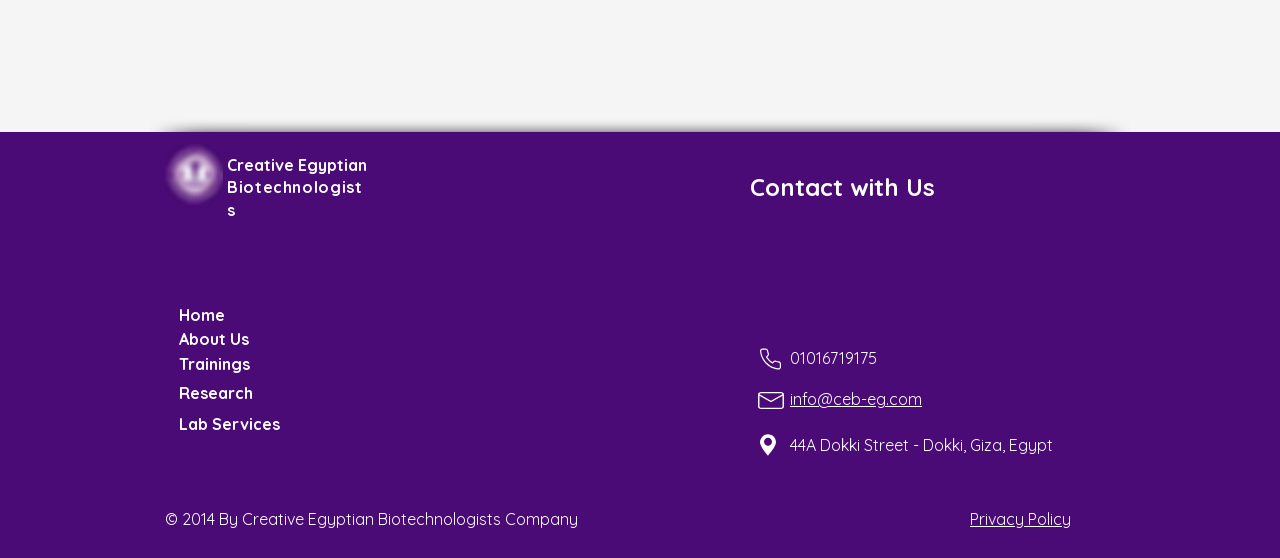How many social media links are there?
Please provide a comprehensive answer based on the information in the image.

The social media links are located in the 'Social Bar' section, and there are four links: Facebook, Instagram, LinkedIn, and YouTube.